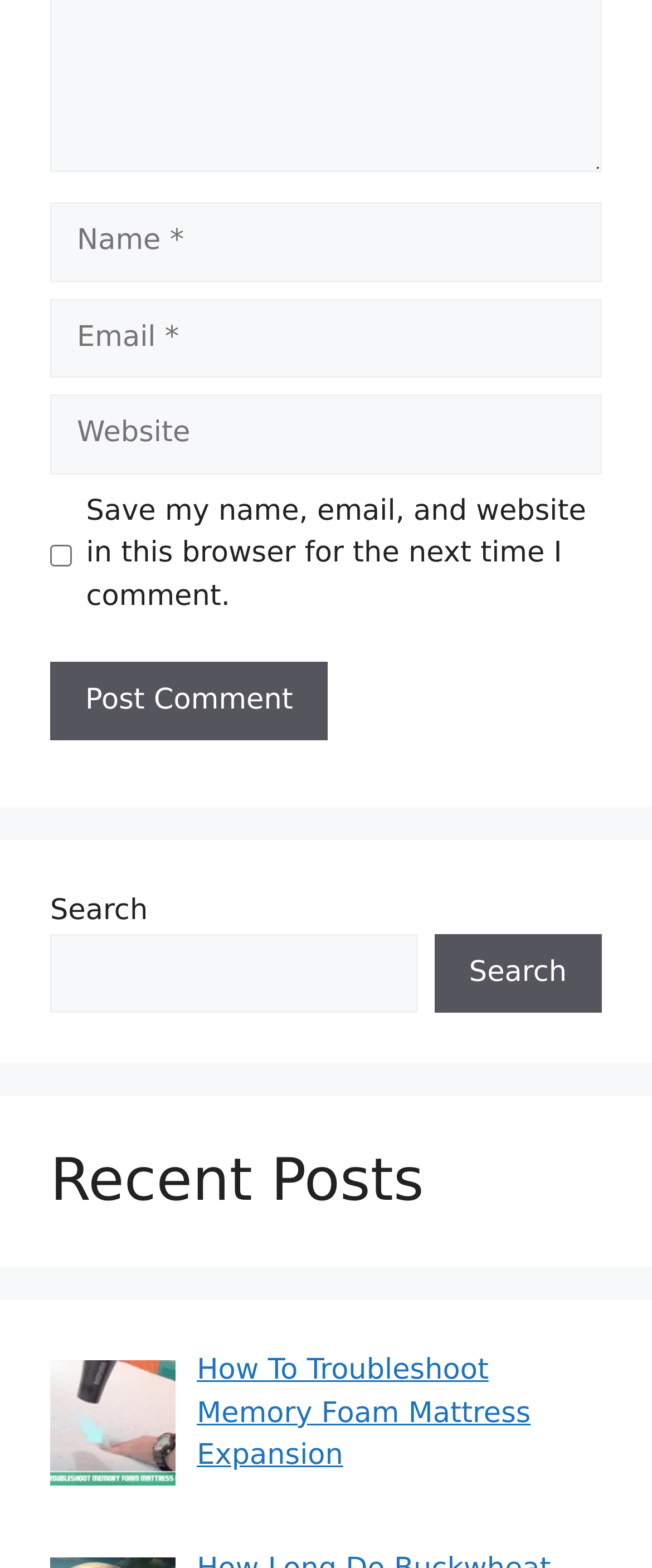Please identify the bounding box coordinates of the element's region that should be clicked to execute the following instruction: "Search for something". The bounding box coordinates must be four float numbers between 0 and 1, i.e., [left, top, right, bottom].

[0.077, 0.596, 0.64, 0.646]